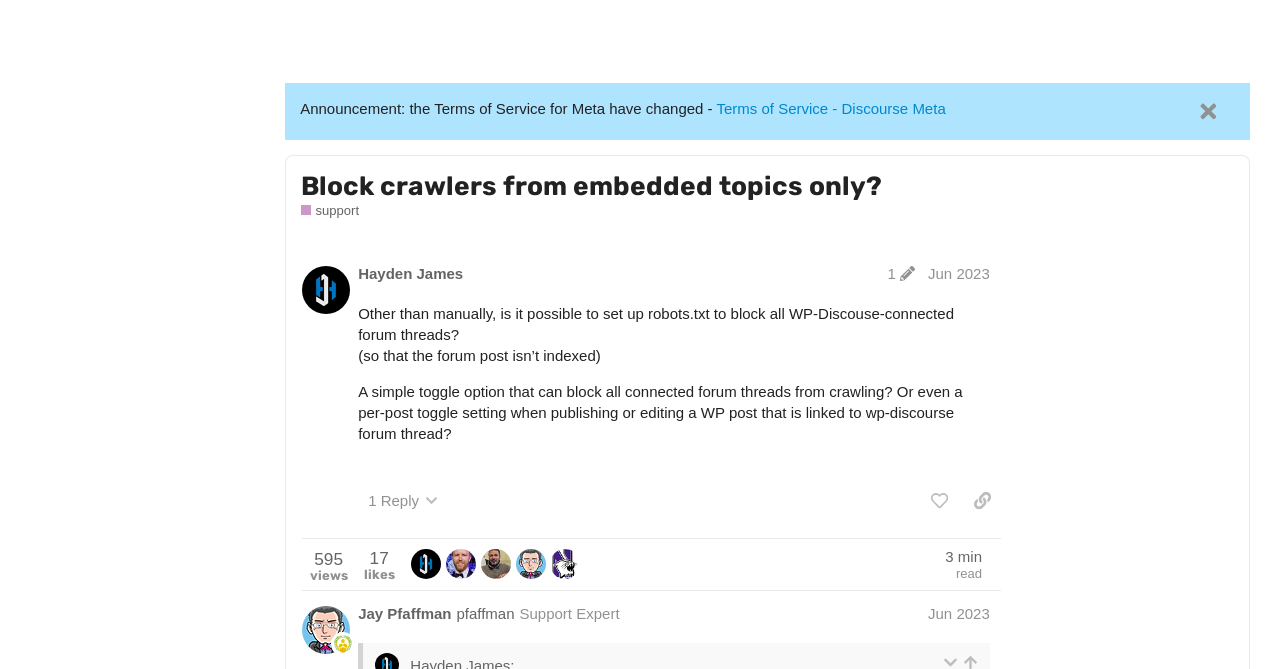Kindly determine the bounding box coordinates for the clickable area to achieve the given instruction: "Click the 'Log In' button".

[0.895, 0.025, 0.953, 0.069]